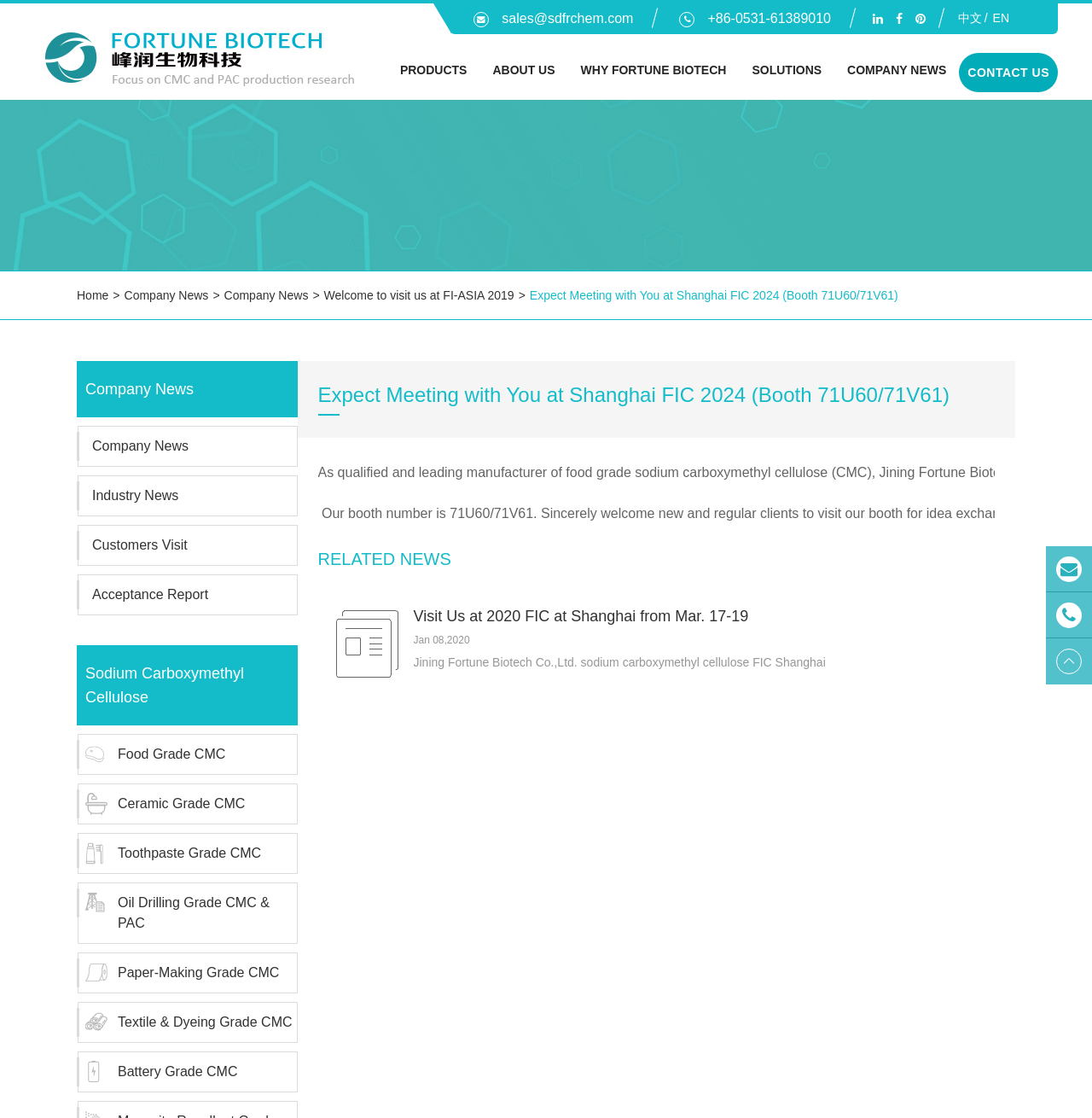Please identify the bounding box coordinates of the element's region that I should click in order to complete the following instruction: "Switch to Chinese language". The bounding box coordinates consist of four float numbers between 0 and 1, i.e., [left, top, right, bottom].

[0.877, 0.003, 0.901, 0.03]